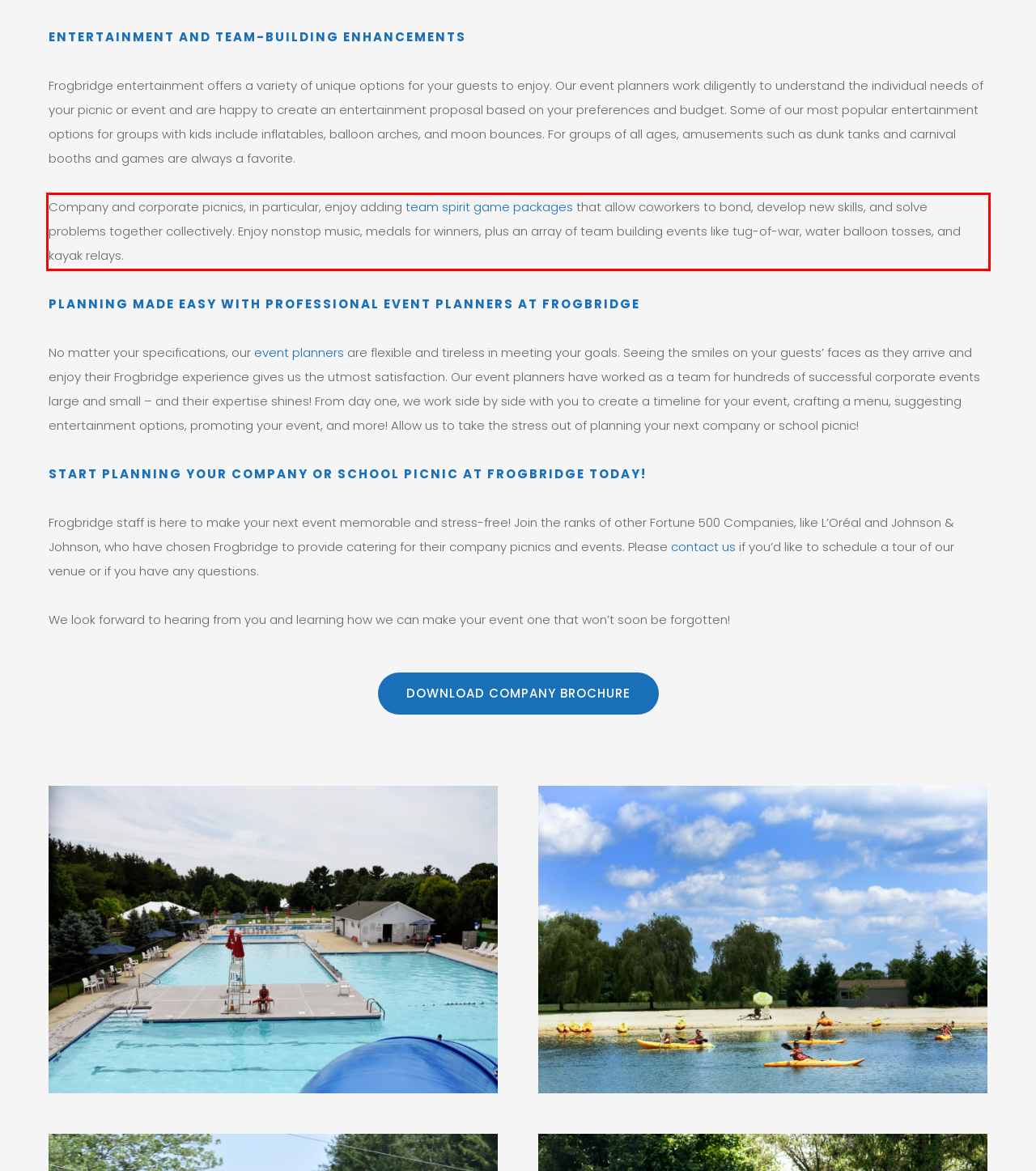In the given screenshot, locate the red bounding box and extract the text content from within it.

Company and corporate picnics, in particular, enjoy adding team spirit game packages that allow coworkers to bond, develop new skills, and solve problems together collectively. Enjoy nonstop music, medals for winners, plus an array of team building events like tug-of-war, water balloon tosses, and kayak relays.